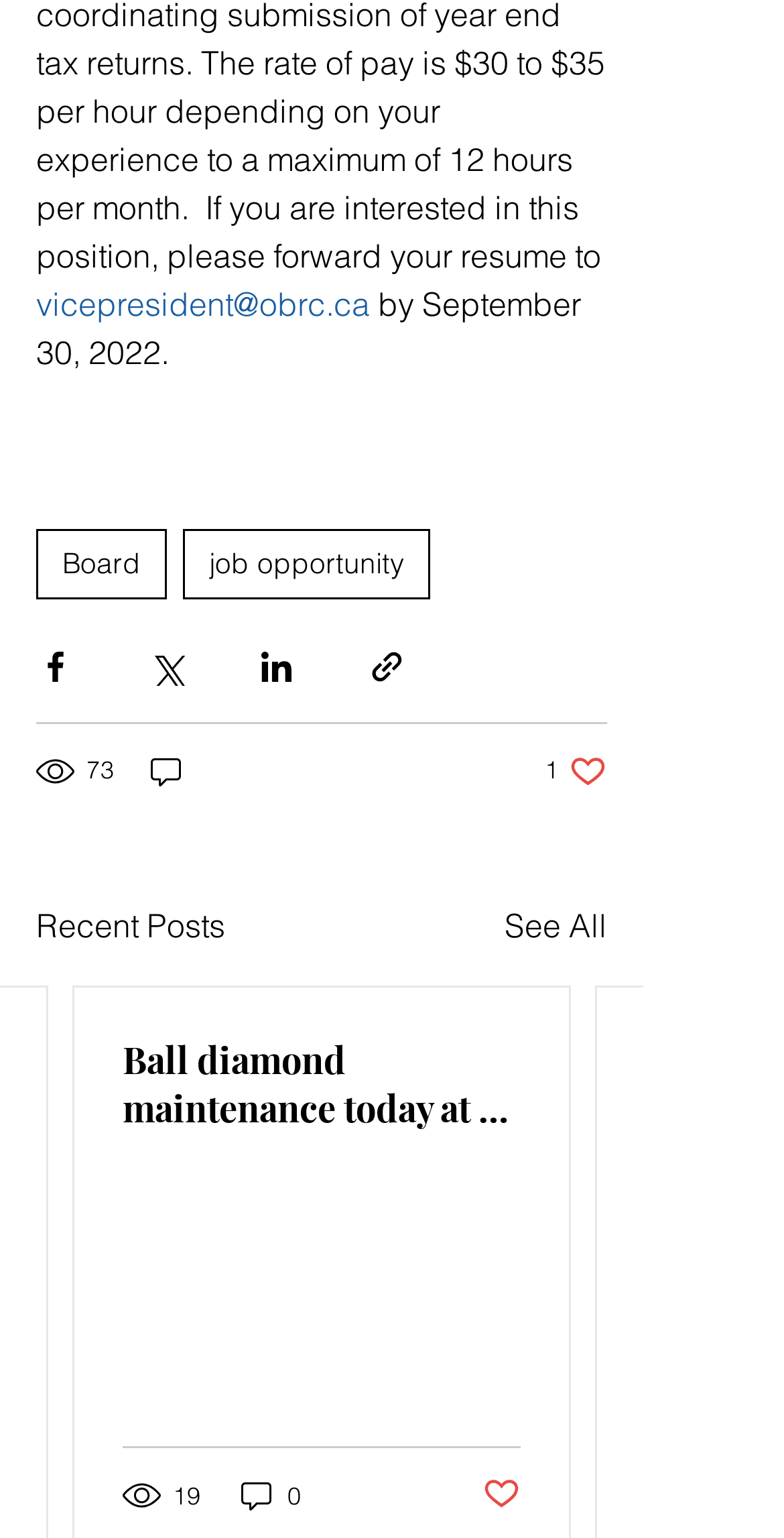Can you pinpoint the bounding box coordinates for the clickable element required for this instruction: "View recent posts"? The coordinates should be four float numbers between 0 and 1, i.e., [left, top, right, bottom].

[0.046, 0.585, 0.287, 0.617]